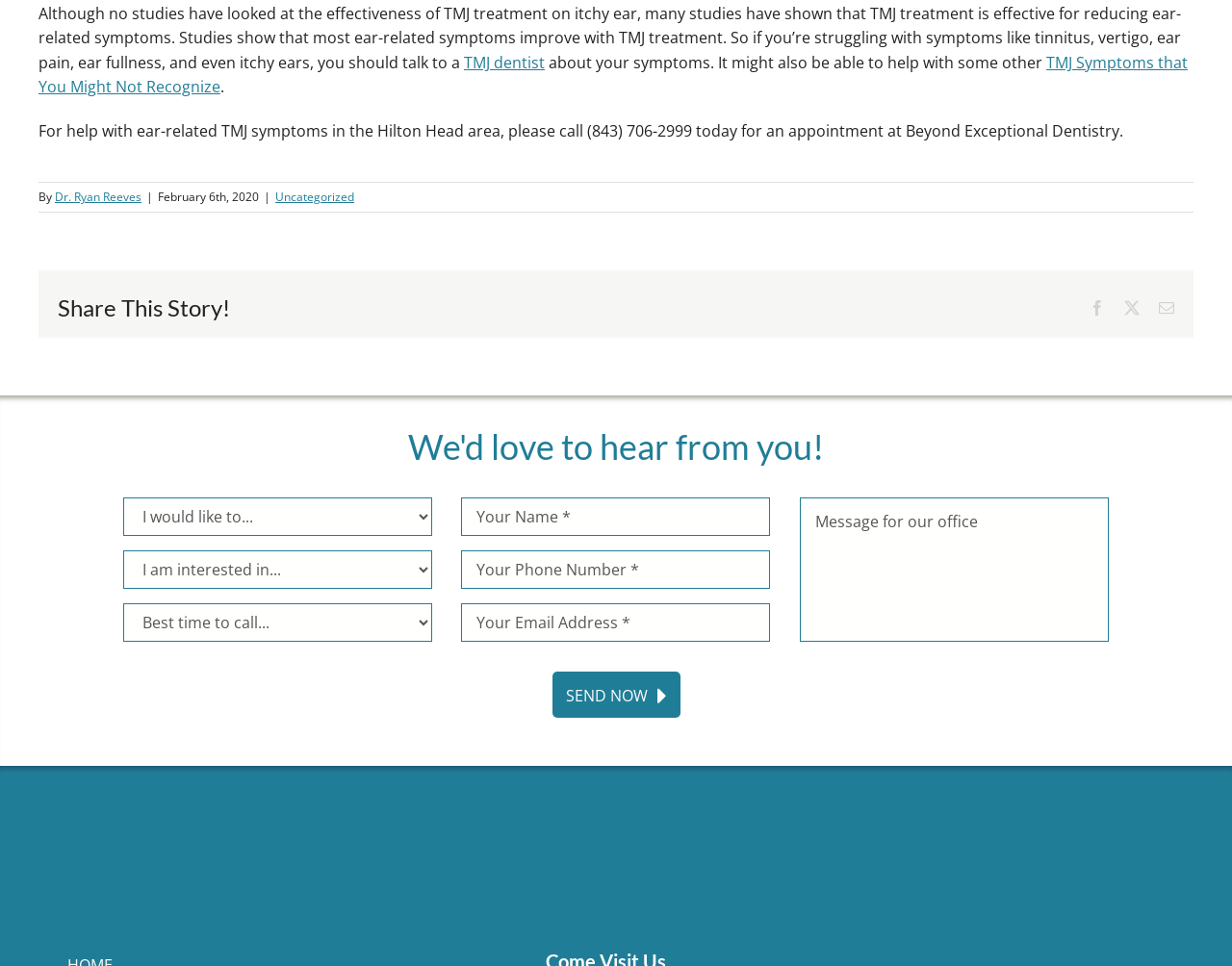Can you pinpoint the bounding box coordinates for the clickable element required for this instruction: "View the ABOUT page"? The coordinates should be four float numbers between 0 and 1, i.e., [left, top, right, bottom].

None